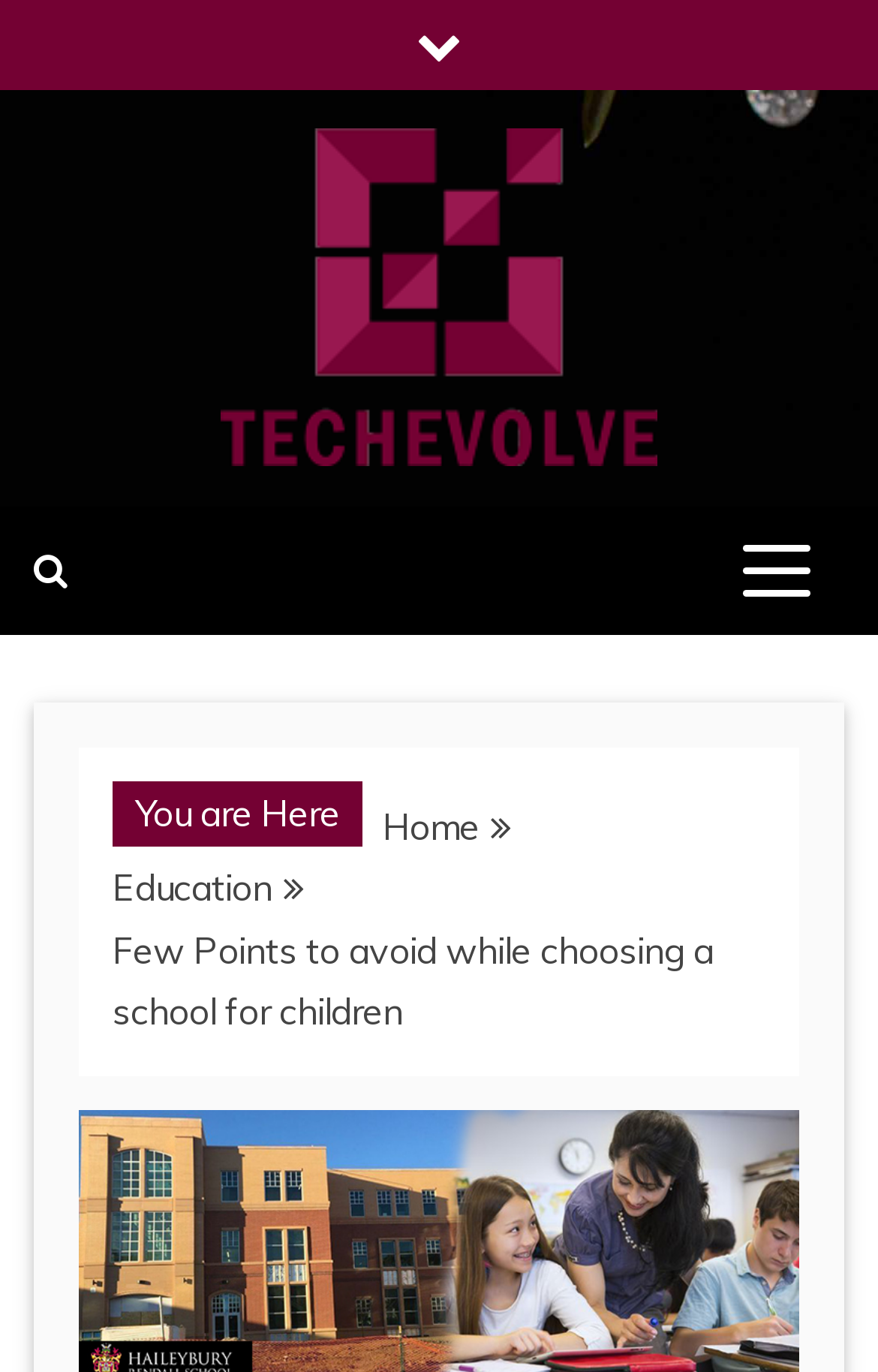Please determine the primary heading and provide its text.

Few Points to avoid while choosing a school for children